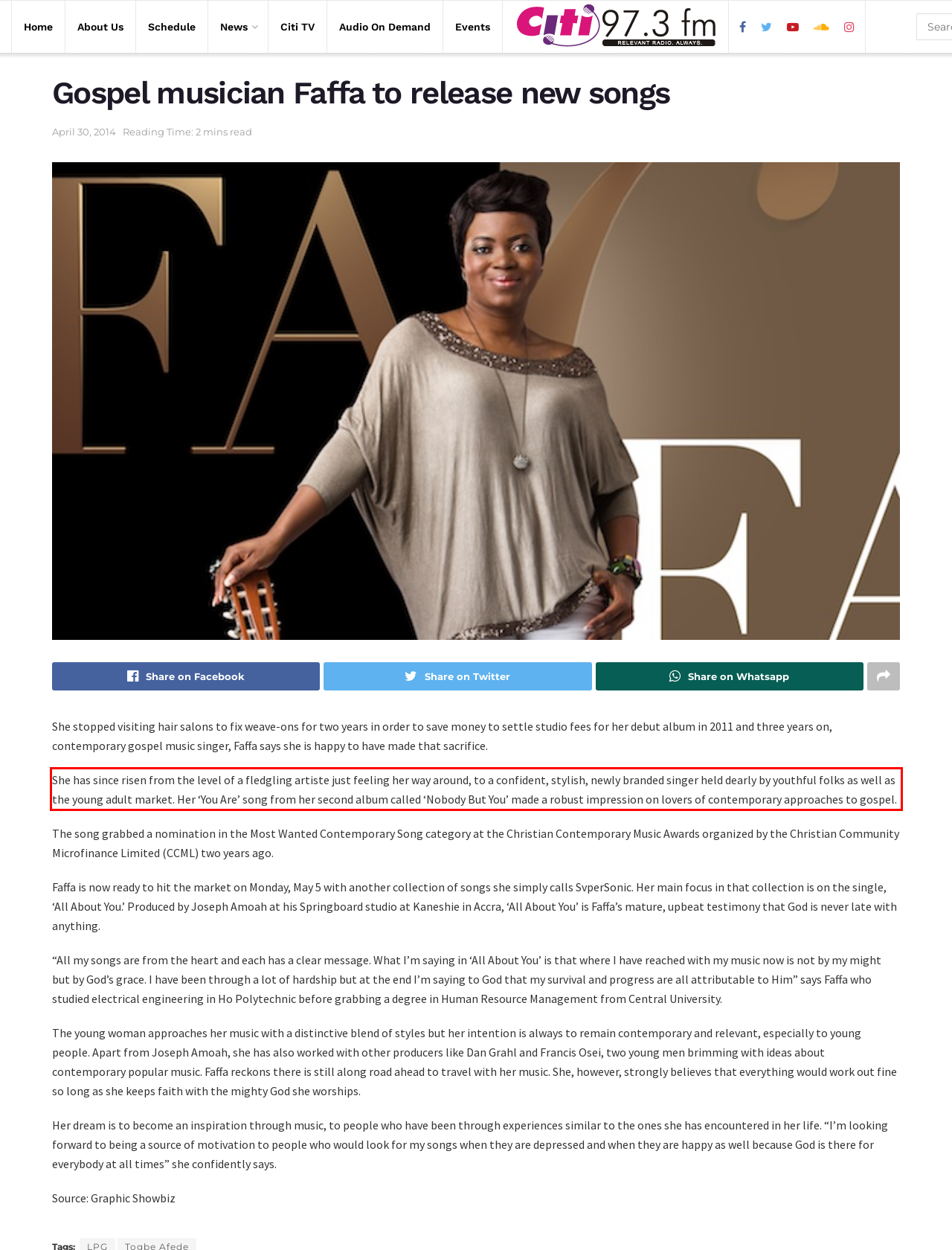Using the provided webpage screenshot, identify and read the text within the red rectangle bounding box.

She has since risen from the level of a fledgling artiste just feeling her way around, to a confident, stylish, newly branded singer held dearly by youthful folks as well as the young adult market. Her ‘You Are’ song from her second album called ‘Nobody But You’ made a robust impression on lovers of contemporary approaches to gospel.